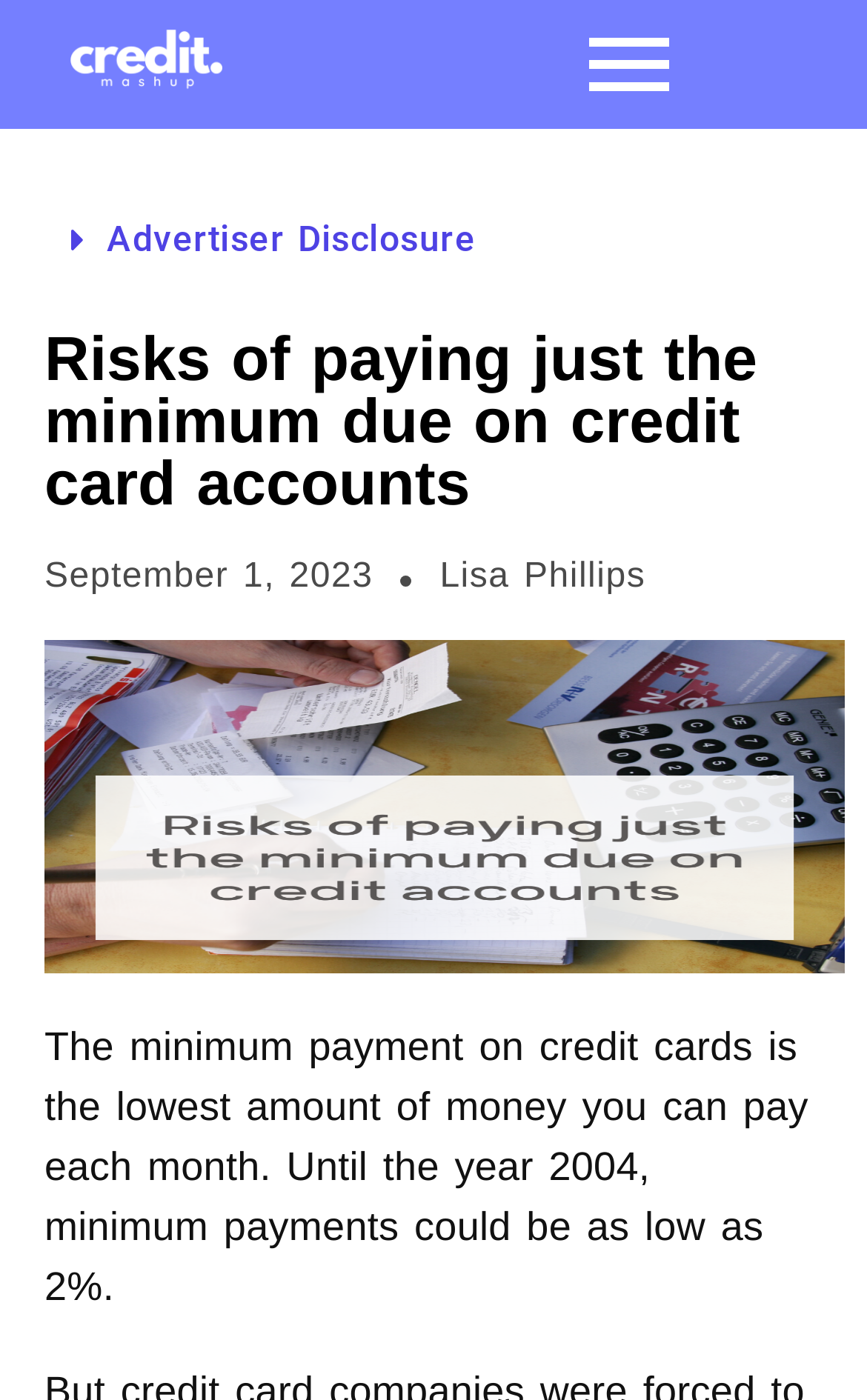Identify the primary heading of the webpage and provide its text.

Risks of paying just the minimum due on credit card accounts